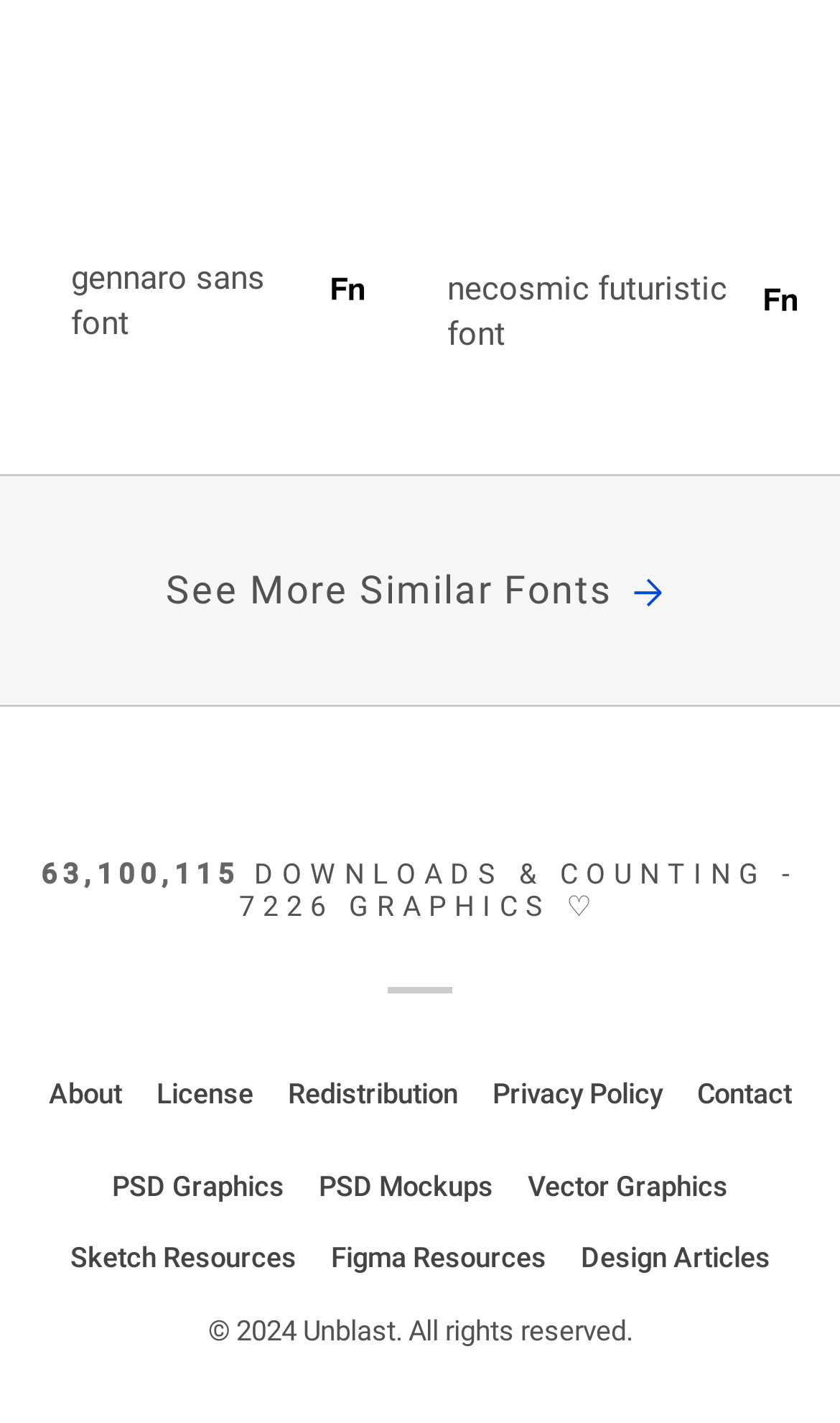Please identify the coordinates of the bounding box for the clickable region that will accomplish this instruction: "browse psd graphics".

[0.133, 0.822, 0.338, 0.855]